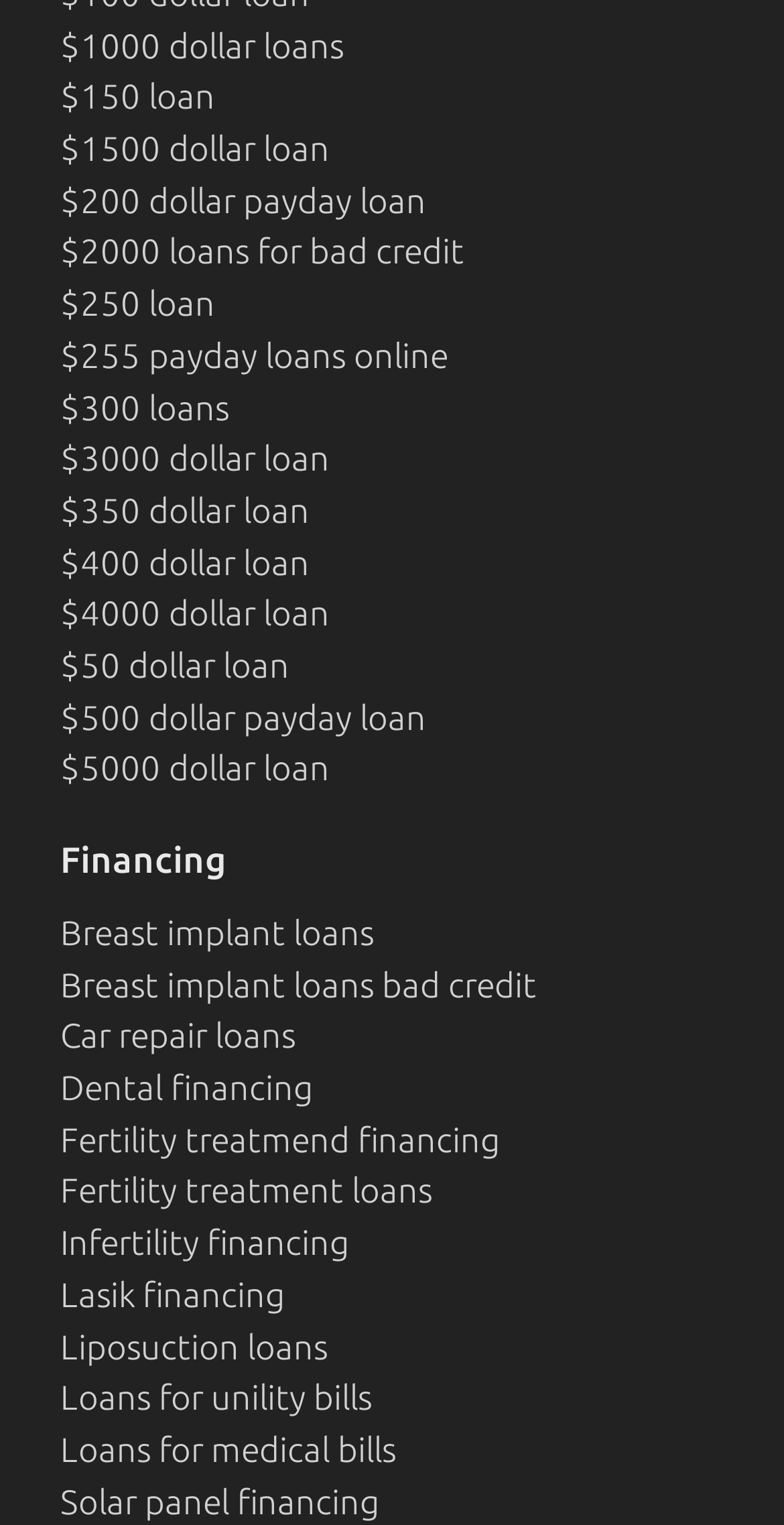Provide a brief response using a word or short phrase to this question:
What type of financing options are available?

Loans